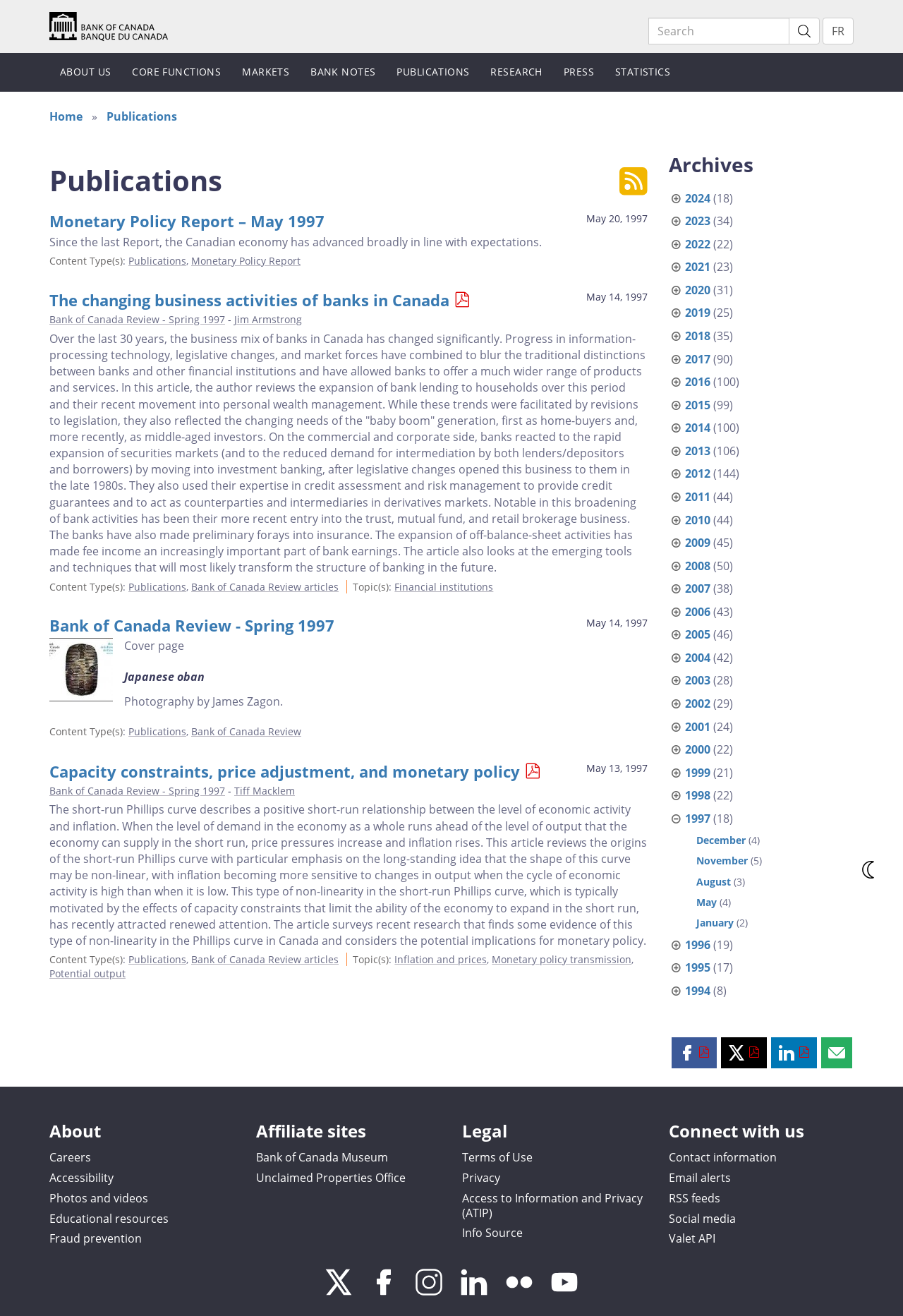Create an elaborate caption that covers all aspects of the webpage.

The webpage is about the Bank of Canada's publications. At the top, there is a navigation menu with links to "Home", "About Us", "Core Functions", "Markets", "Bank Notes", "Publications", "Research", "Press", and "Statistics". Below the navigation menu, there is a search bar with a button to search the site. On the top right, there is a button to change the theme and a link to switch to French.

The main content of the page is a list of publications, each with a title, date, and a brief summary. There are four publications listed, each with a heading, a link to the publication, and a description of the content. The publications are related to monetary policy, banking, and economics.

On the top left, there is a breadcrumbs navigation showing the current location as "Home" > "Publications". Below the breadcrumbs, there is a heading "Subscribe to Publications" with an image. The publications are listed in a vertical column, with each publication taking up a significant portion of the page.

There are also images and links to related topics, such as "Financial institutions" and "Bank of Canada Review articles". The page has a clean and organized layout, making it easy to navigate and find relevant information.